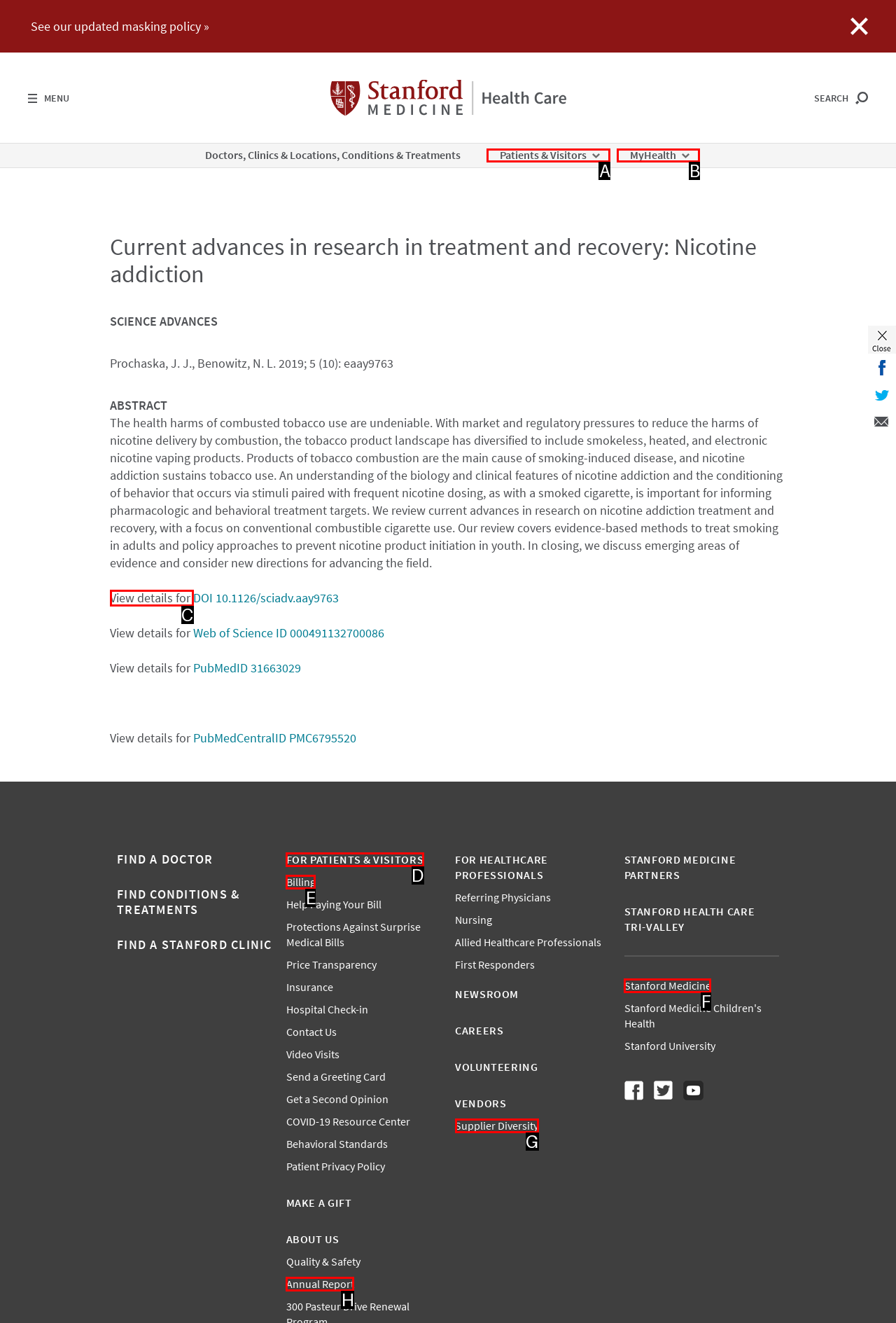Select the appropriate HTML element that needs to be clicked to execute the following task: View details of the research article. Respond with the letter of the option.

C